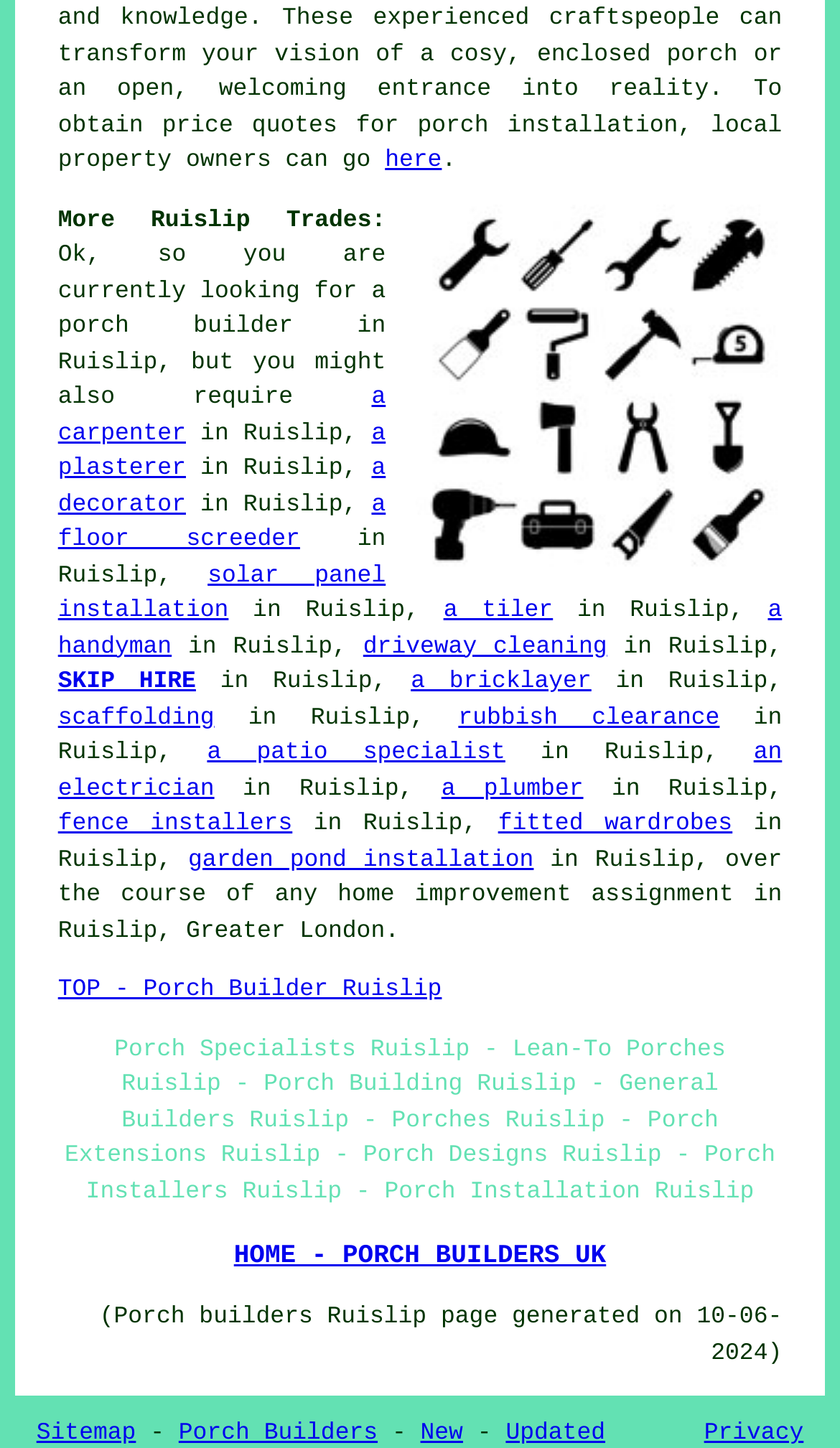Locate the bounding box of the UI element defined by this description: "a patio specialist". The coordinates should be given as four float numbers between 0 and 1, formatted as [left, top, right, bottom].

[0.247, 0.512, 0.602, 0.53]